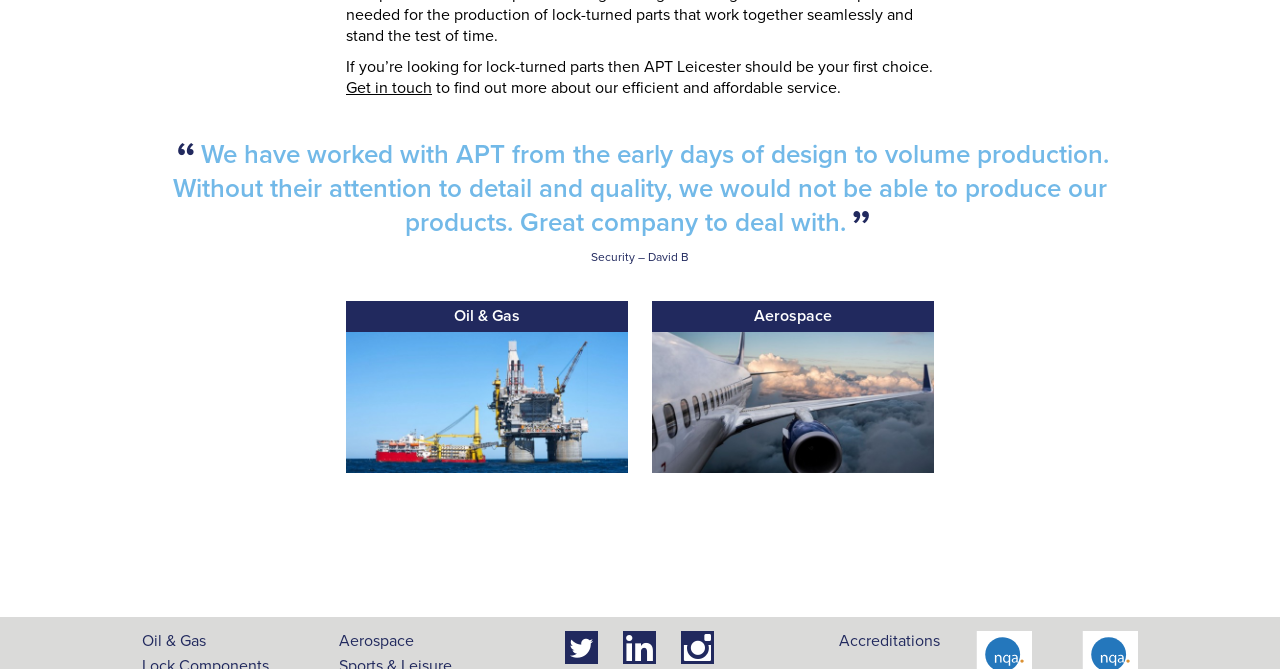Bounding box coordinates are given in the format (top-left x, top-left y, bottom-right x, bottom-right y). All values should be floating point numbers between 0 and 1. Provide the bounding box coordinate for the UI element described as: Aerospace

[0.265, 0.943, 0.323, 0.973]